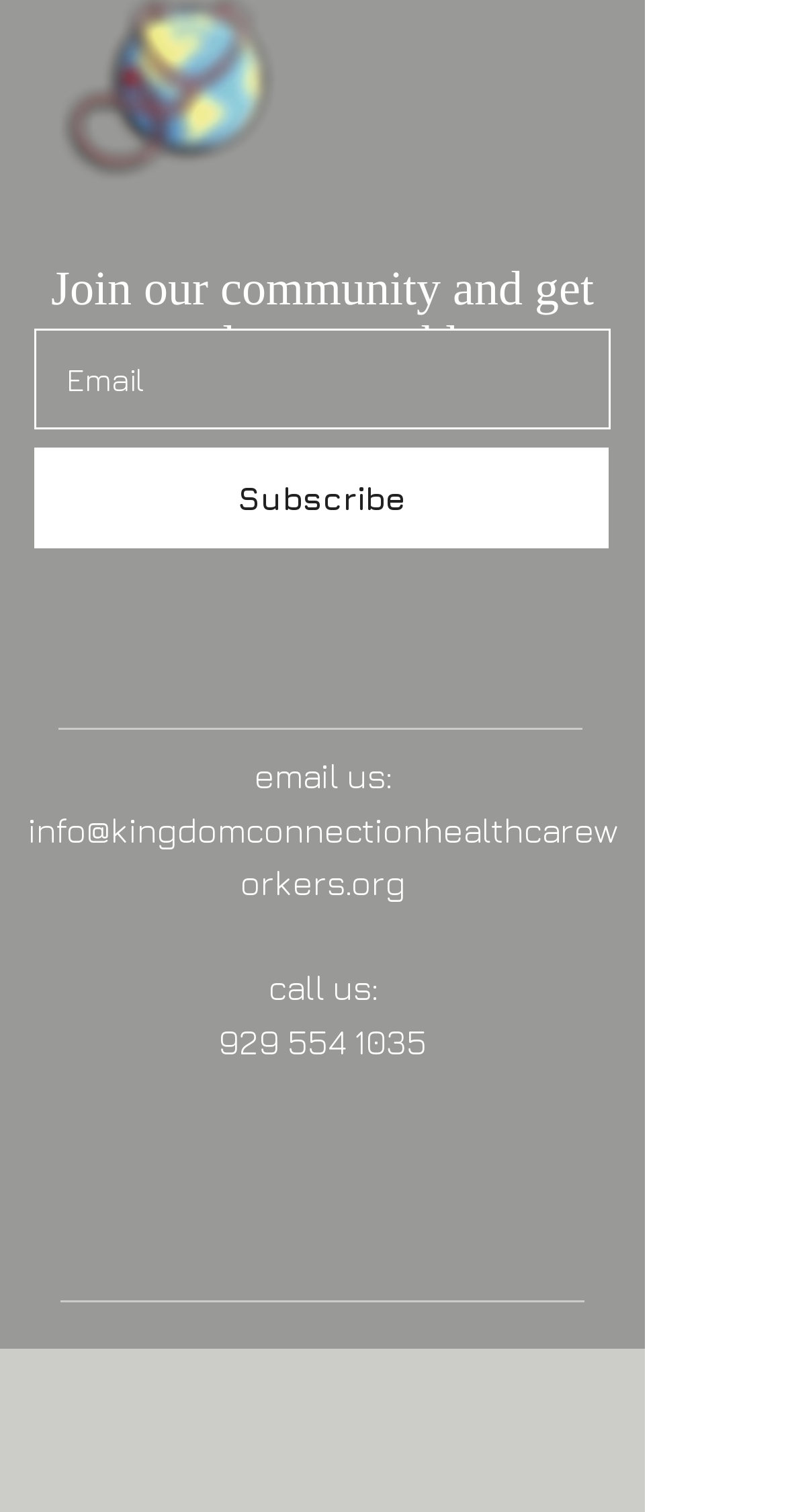Respond to the following question using a concise word or phrase: 
What is the purpose of the textbox on the webpage?

Email